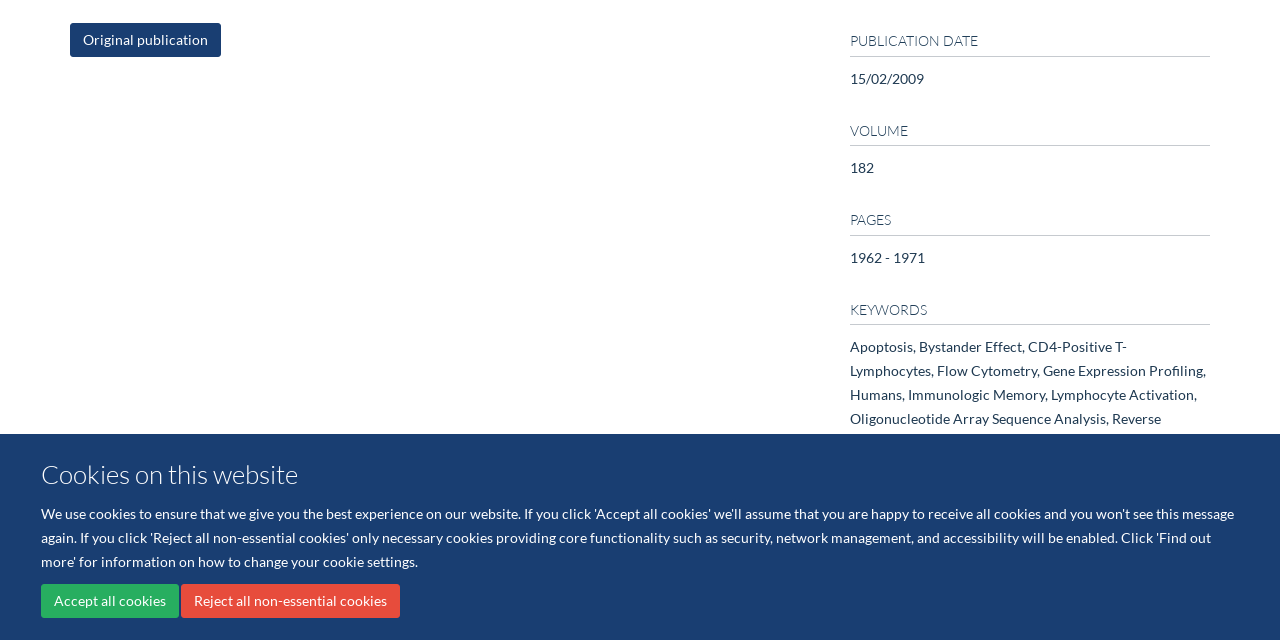Provide the bounding box coordinates of the HTML element this sentence describes: "Freedom of Information". The bounding box coordinates consist of four float numbers between 0 and 1, i.e., [left, top, right, bottom].

[0.359, 0.831, 0.448, 0.852]